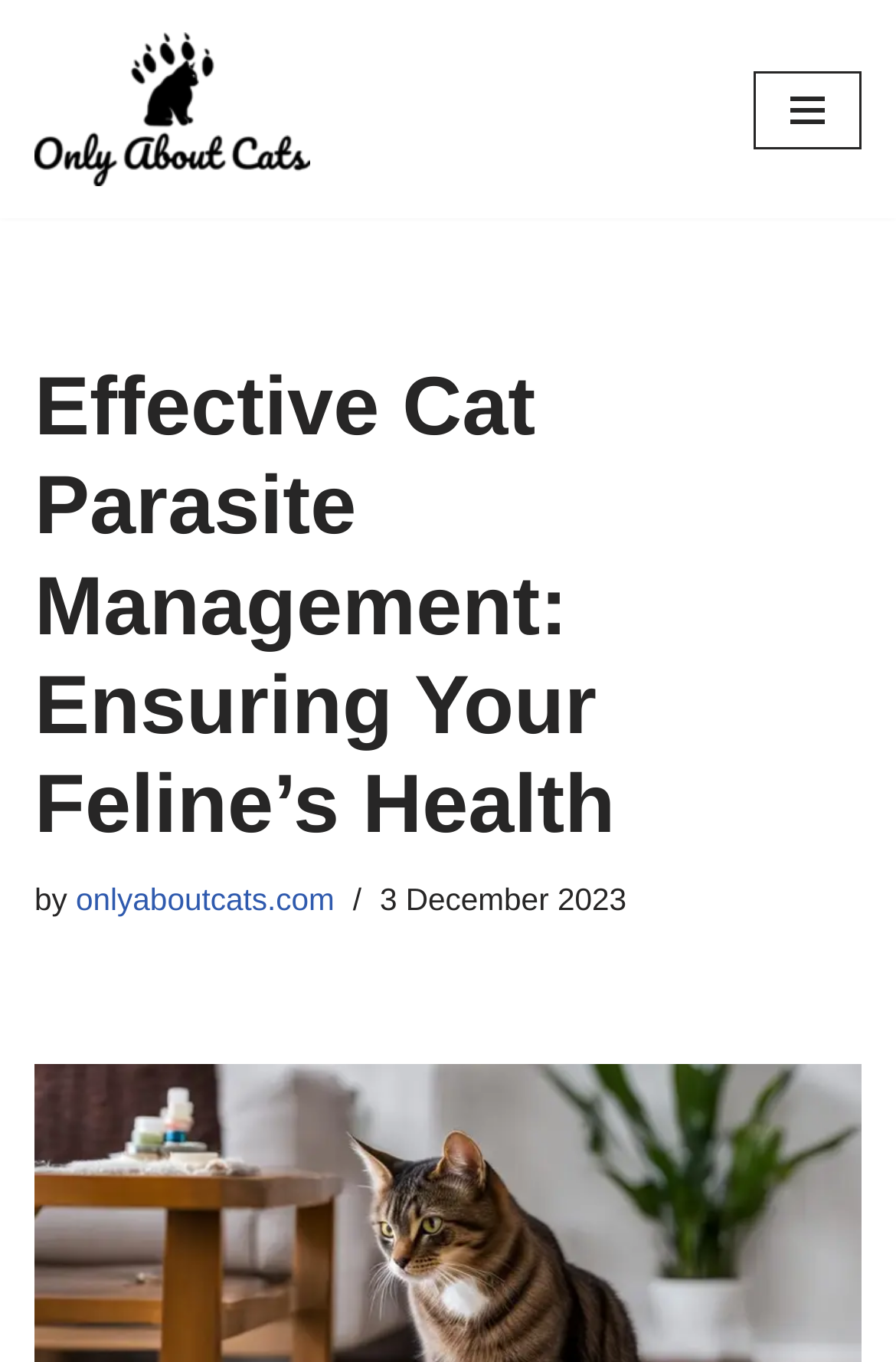Answer the following query concisely with a single word or phrase:
What is the main topic of the webpage?

Cat Parasite Management